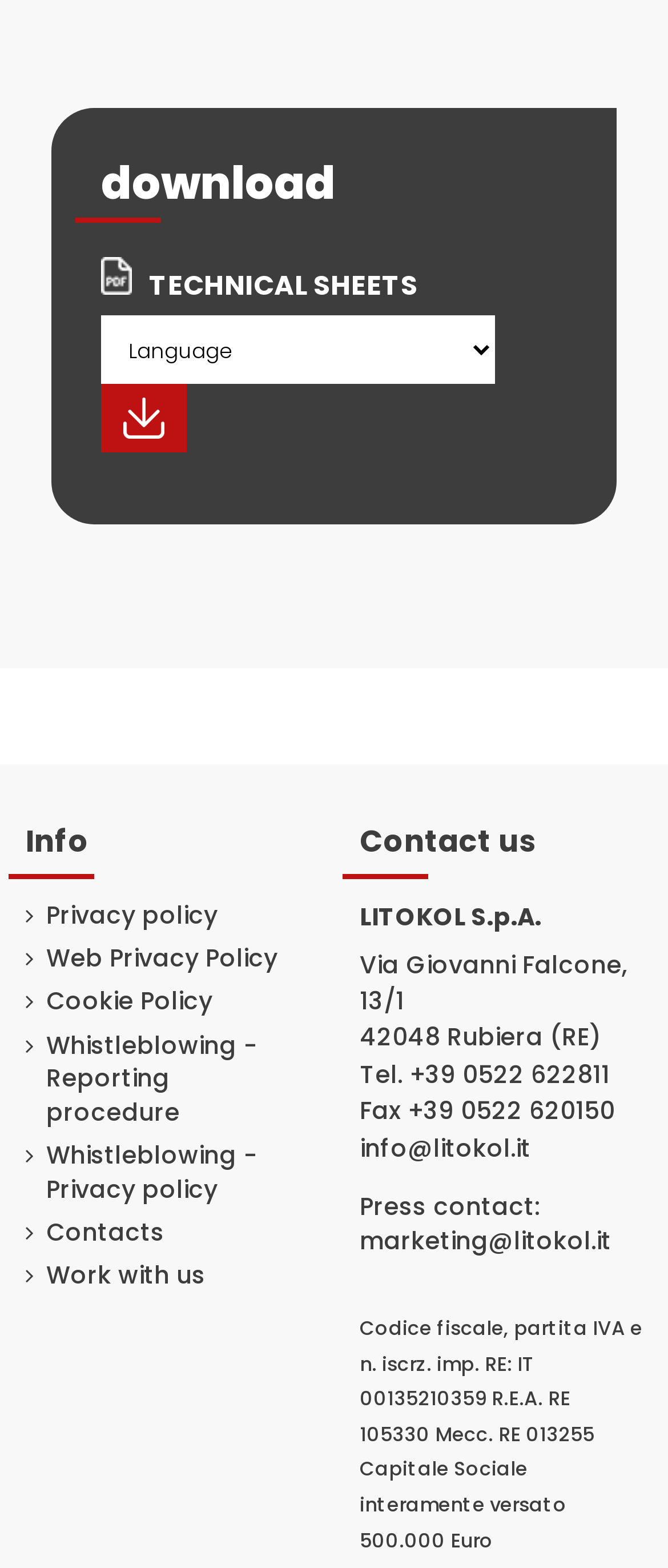From the image, can you give a detailed response to the question below:
What is the phone number?

I found the phone number by looking at the link element with the content '+39 0522 622811' which is located at the bottom of the page, below the 'Contact us' heading and next to the 'Tel.' static text.